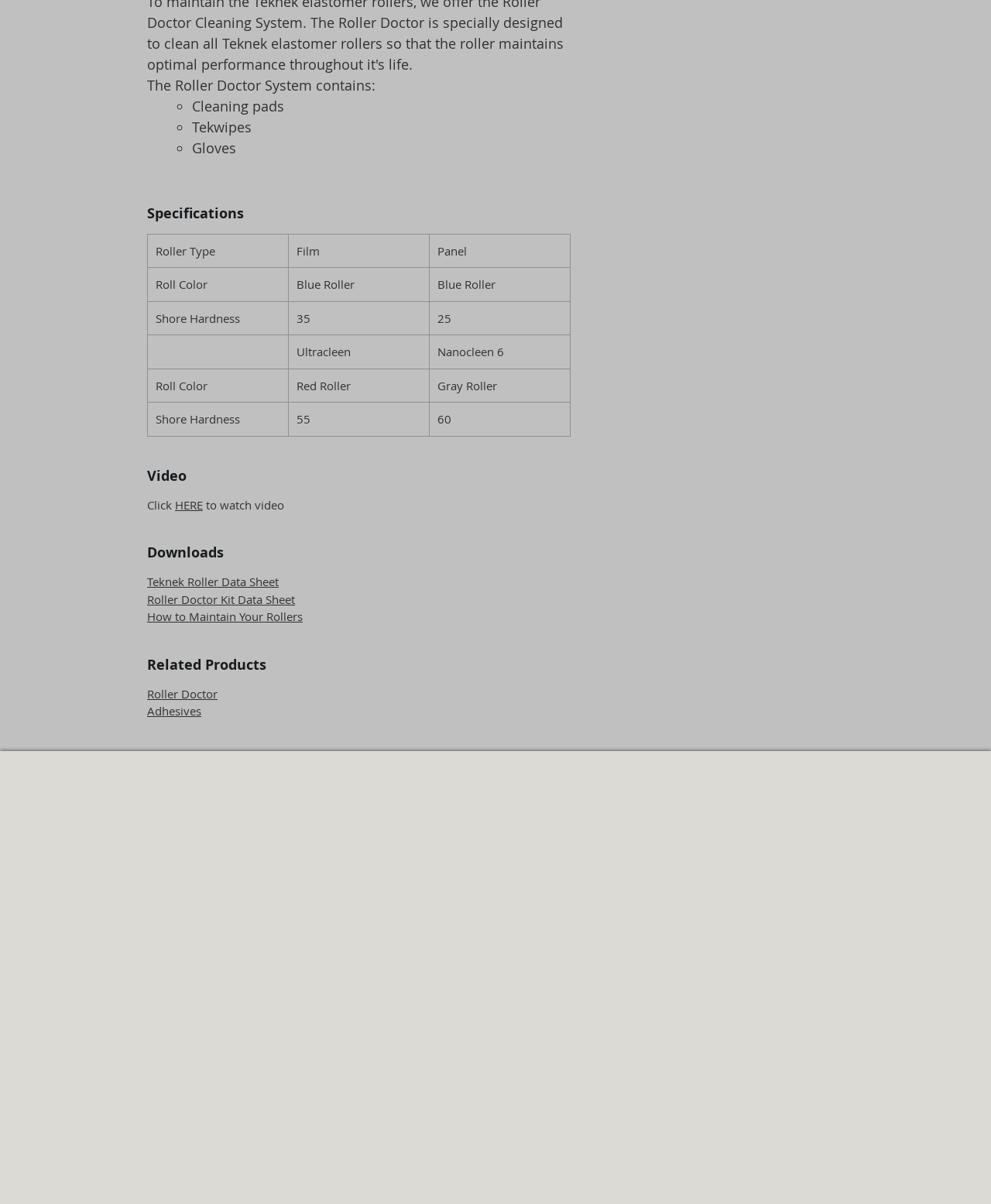Using the information in the image, give a comprehensive answer to the question: 
How many rows are in the specifications table?

By examining the table structure, I can see that there are 5 rows in the specifications table, each with 3 columns.